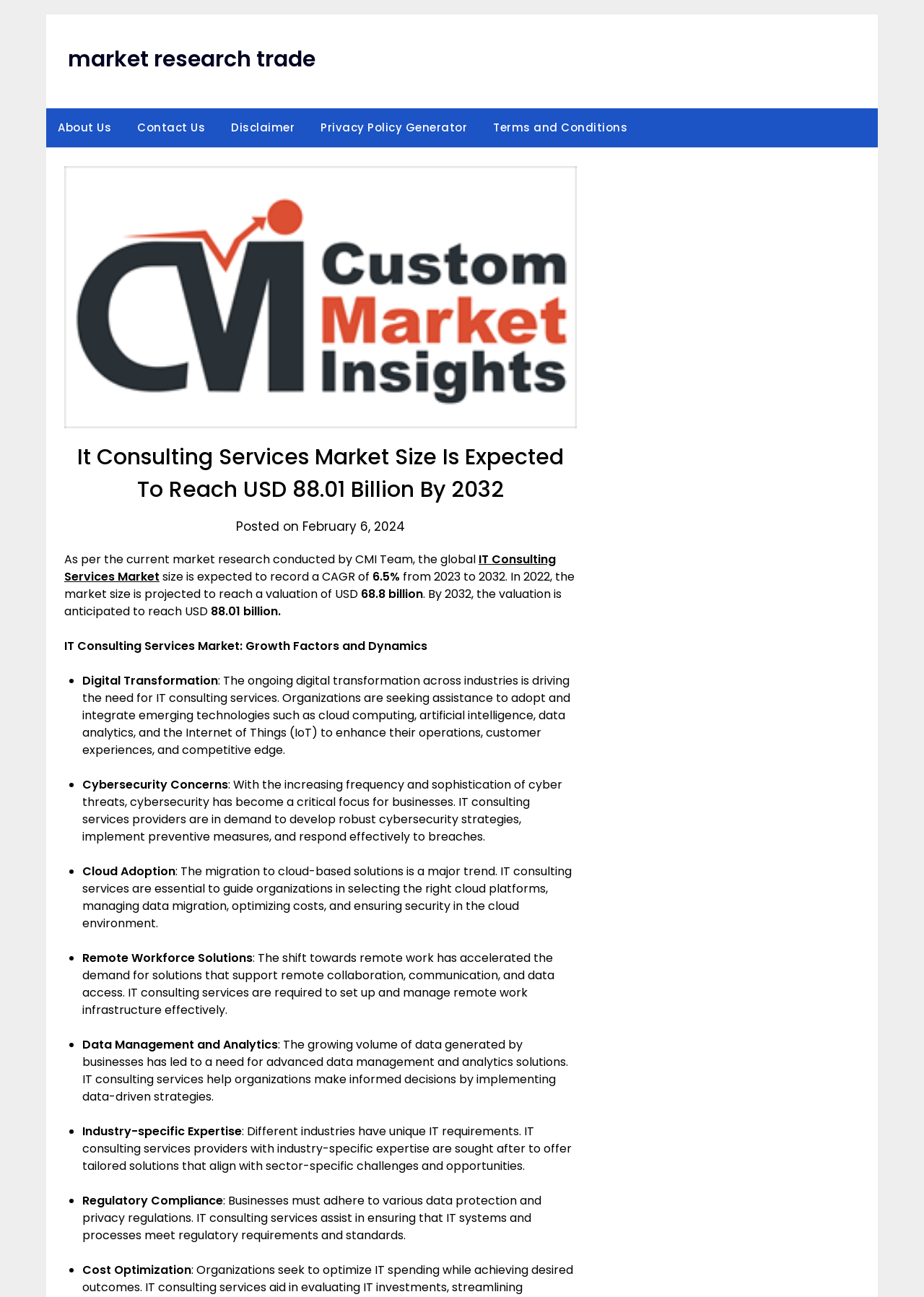Identify the bounding box of the HTML element described here: "Privacy Policy Generator". Provide the coordinates as four float numbers between 0 and 1: [left, top, right, bottom].

[0.334, 0.084, 0.518, 0.114]